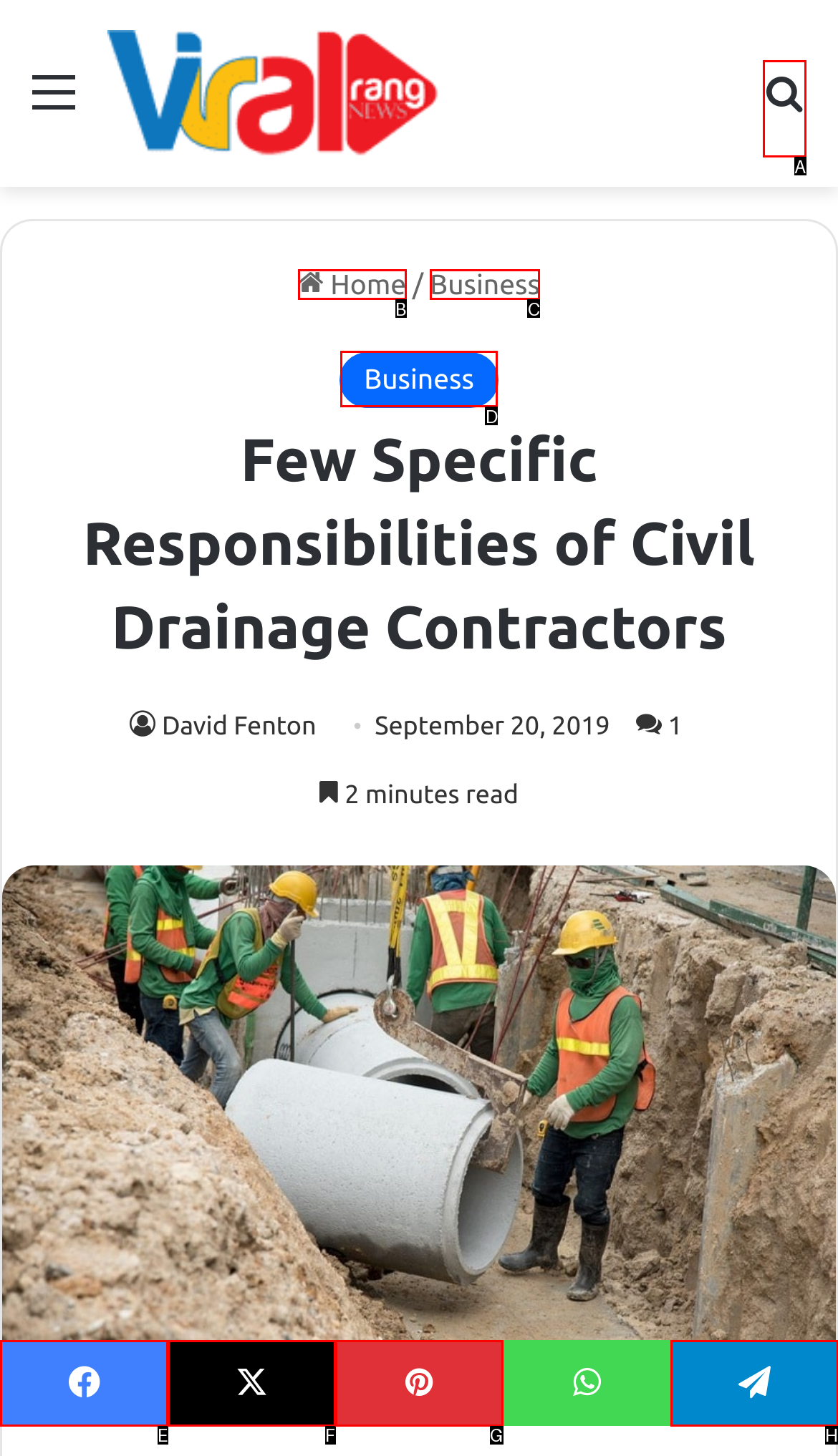Which option aligns with the description: Business? Respond by selecting the correct letter.

D